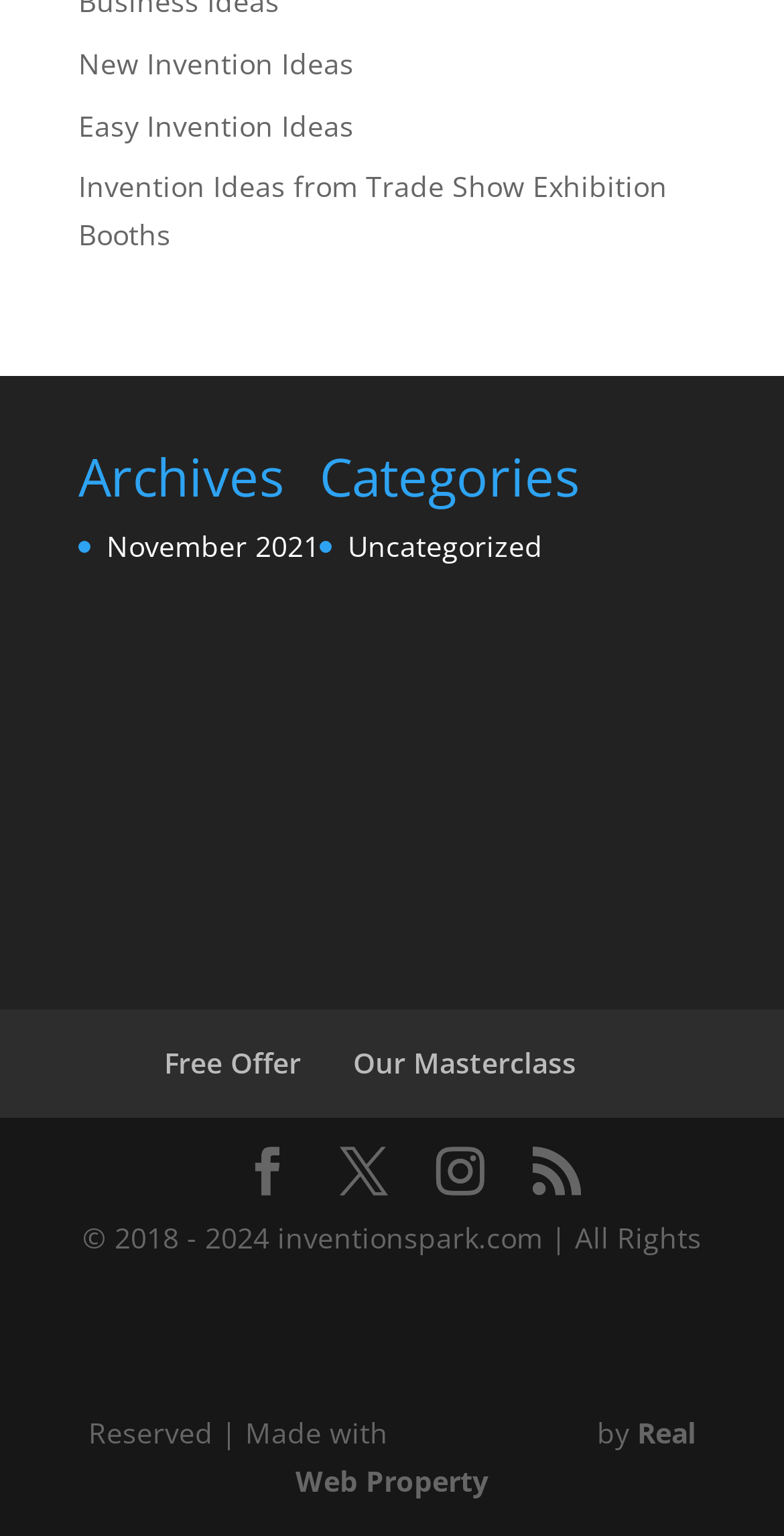What is the year range of the copyright notice?
From the image, respond with a single word or phrase.

2018 - 2024